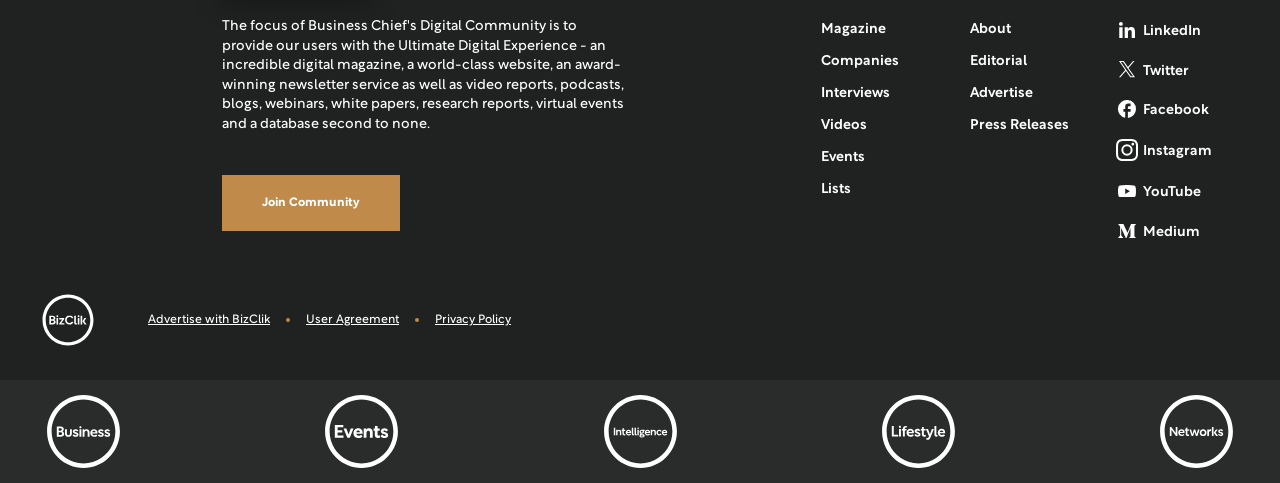Please identify the bounding box coordinates of the region to click in order to complete the task: "Advertise with BizClik". The coordinates must be four float numbers between 0 and 1, specified as [left, top, right, bottom].

[0.116, 0.645, 0.211, 0.68]